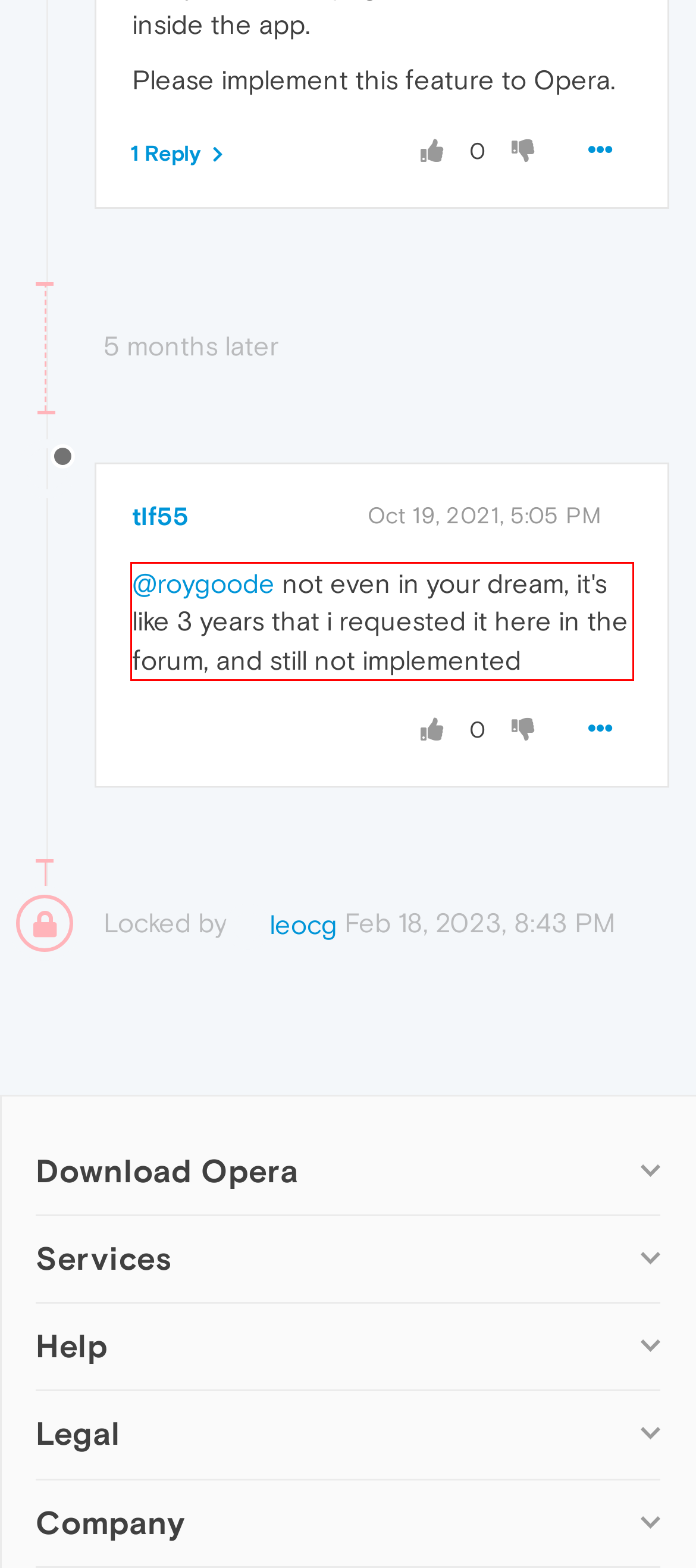Analyze the screenshot of the webpage and extract the text from the UI element that is inside the red bounding box.

@roygoode not even in your dream, it's like 3 years that i requested it here in the forum, and still not implemented